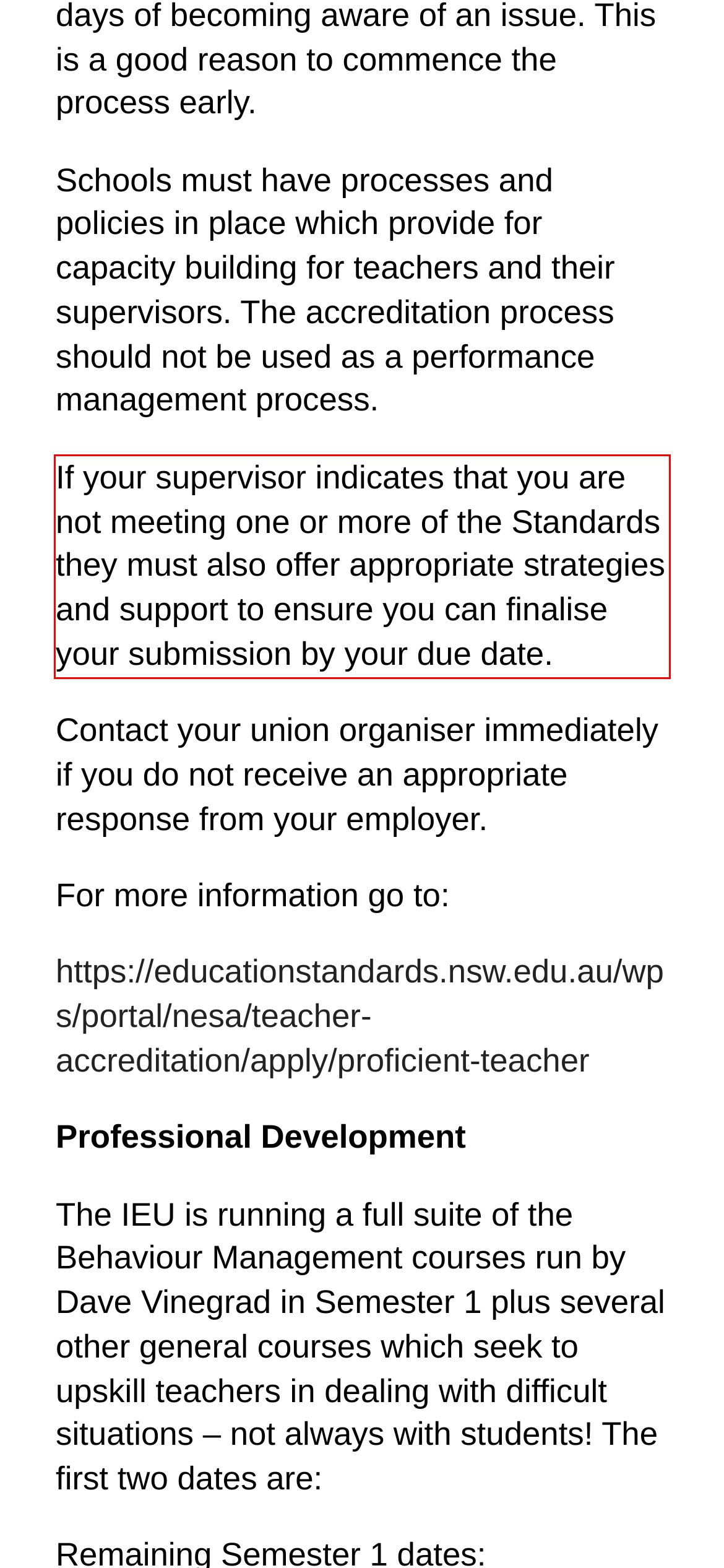Perform OCR on the text inside the red-bordered box in the provided screenshot and output the content.

If your supervisor indicates that you are not meeting one or more of the Standards they must also offer appropriate strategies and support to ensure you can finalise your submission by your due date.